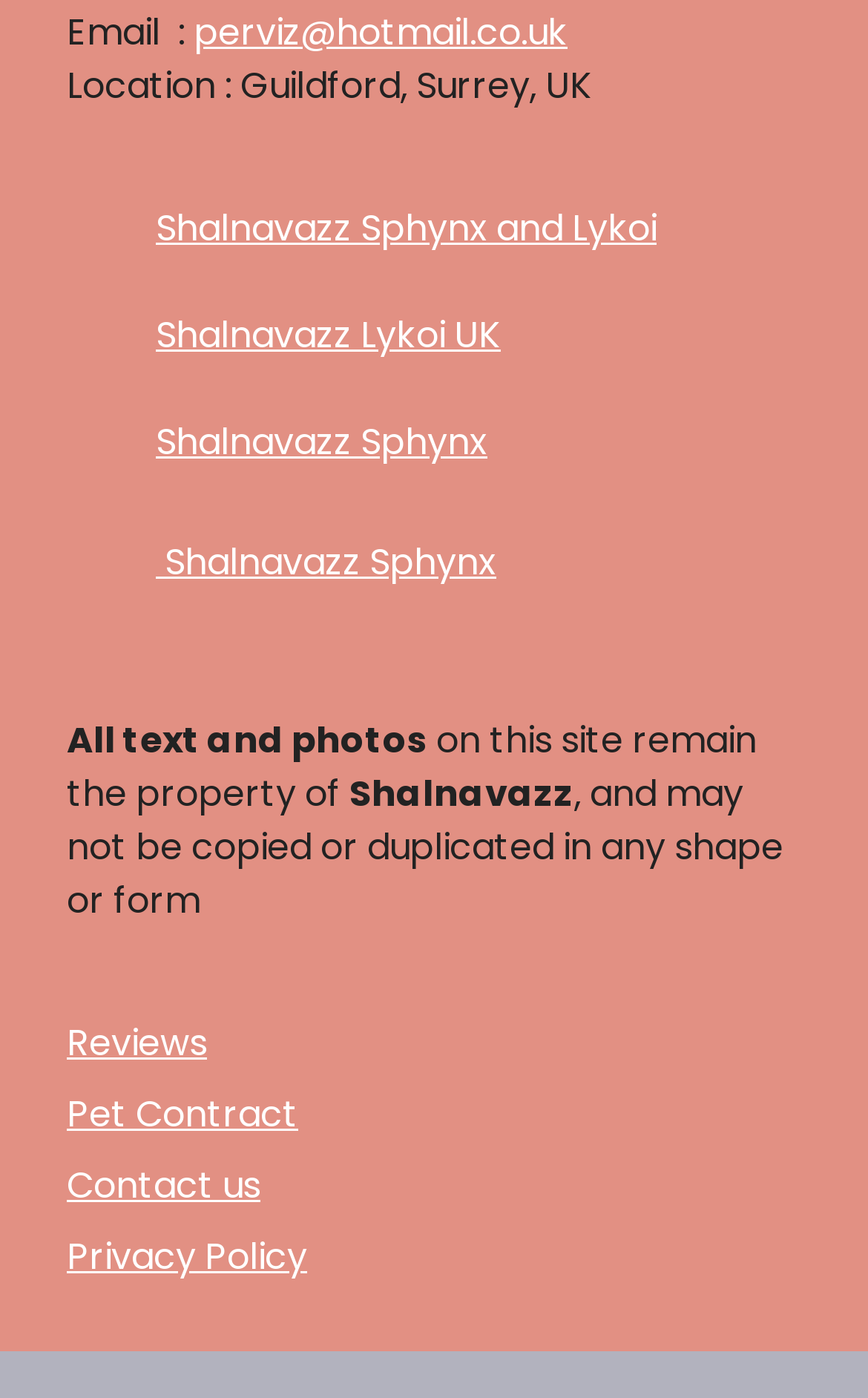Identify the bounding box coordinates of the area that should be clicked in order to complete the given instruction: "Visit Facebook Shalnavazz Sphynx and Lykoi". The bounding box coordinates should be four float numbers between 0 and 1, i.e., [left, top, right, bottom].

[0.179, 0.145, 0.756, 0.182]